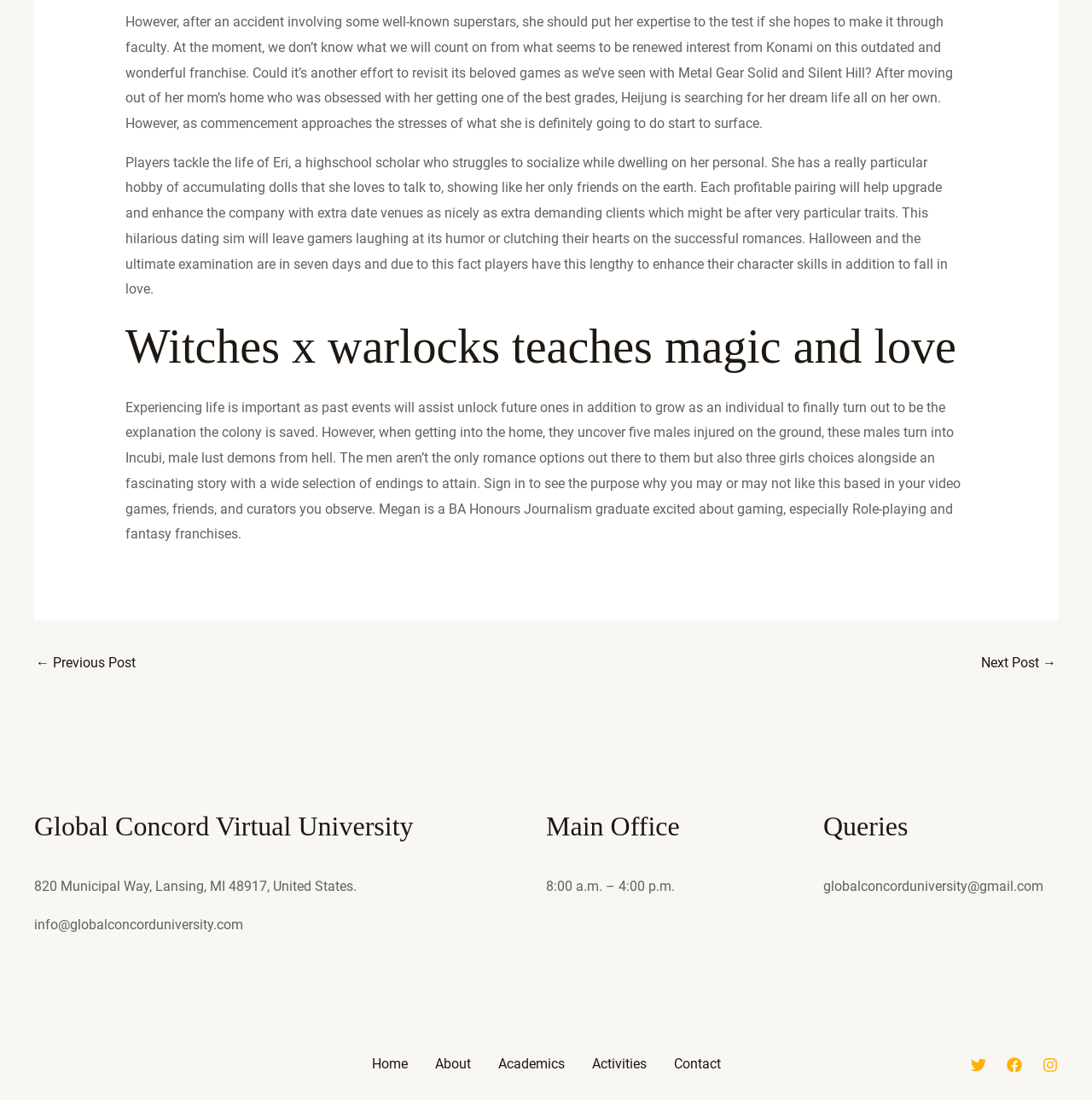Determine the bounding box coordinates for the HTML element mentioned in the following description: "Academics". The coordinates should be a list of four floats ranging from 0 to 1, represented as [left, top, right, bottom].

[0.443, 0.956, 0.529, 0.979]